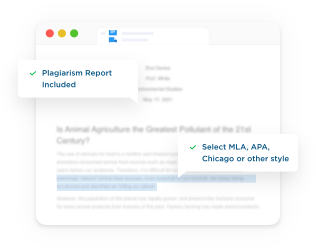Give a detailed account of everything present in the image.

The image showcases a digital document interface, highlighting features designed to enhance the user experience for essay writing. Prominently displayed are two checkmarks: one indicating that a plagiarism report is included, and the other prompting users to select a citation style, such as MLA, APA, or Chicago. The background suggests a structured layout, likely intended for drafting or editing academic essays, emphasizing the tools available to aid students in maintaining integrity and proper formatting in their writing. This visual representation underscores the importance of comprehensive support in academic work, making it easier for users to adhere to scholarly standards.